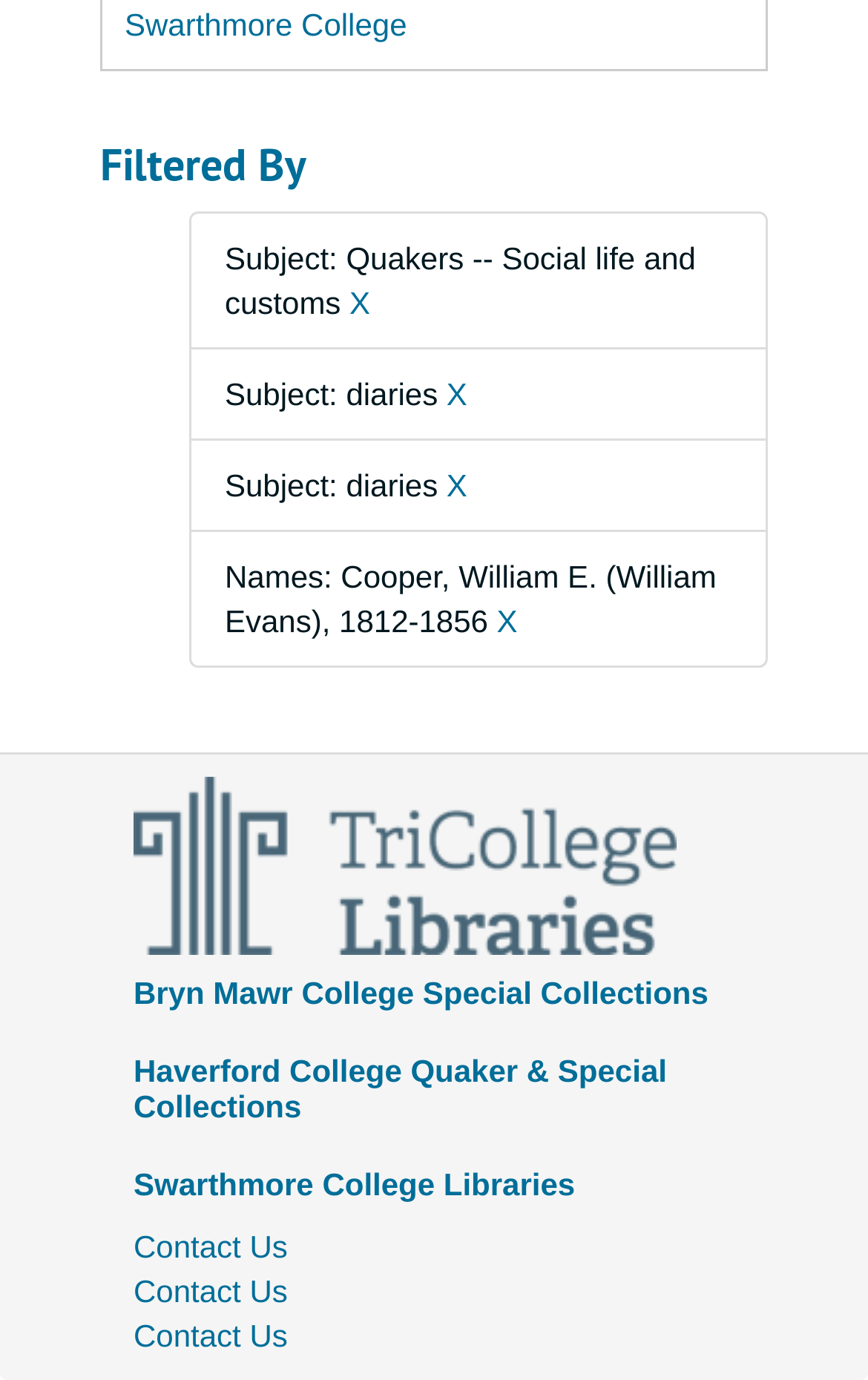How many subjects are filtered by? Using the information from the screenshot, answer with a single word or phrase.

2